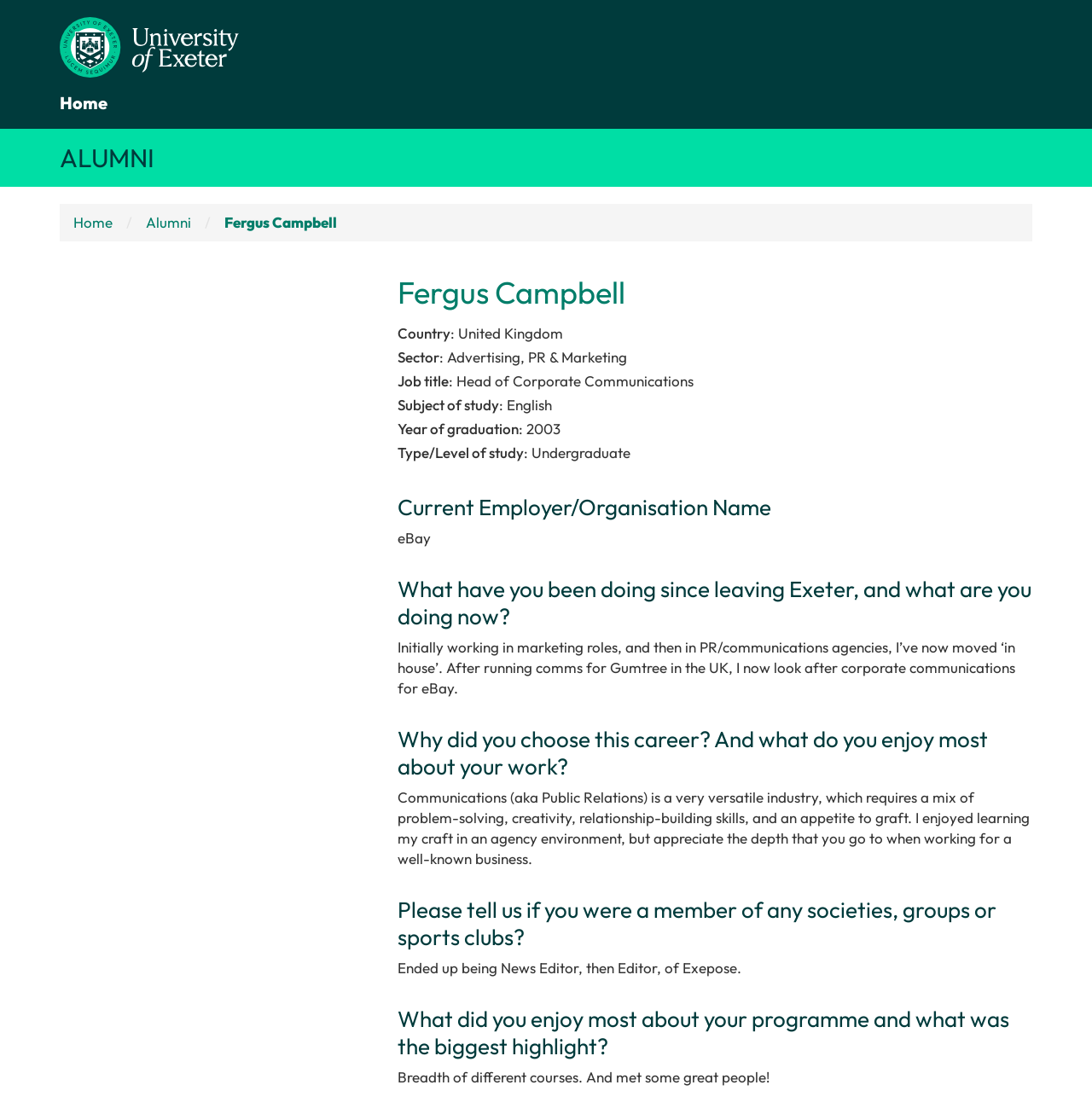What was Fergus Campbell's job title at Gumtree?
Give a thorough and detailed response to the question.

According to the webpage, Fergus Campbell 'ran comms for Gumtree in the UK', indicating that his job title at Gumtree was related to communications.